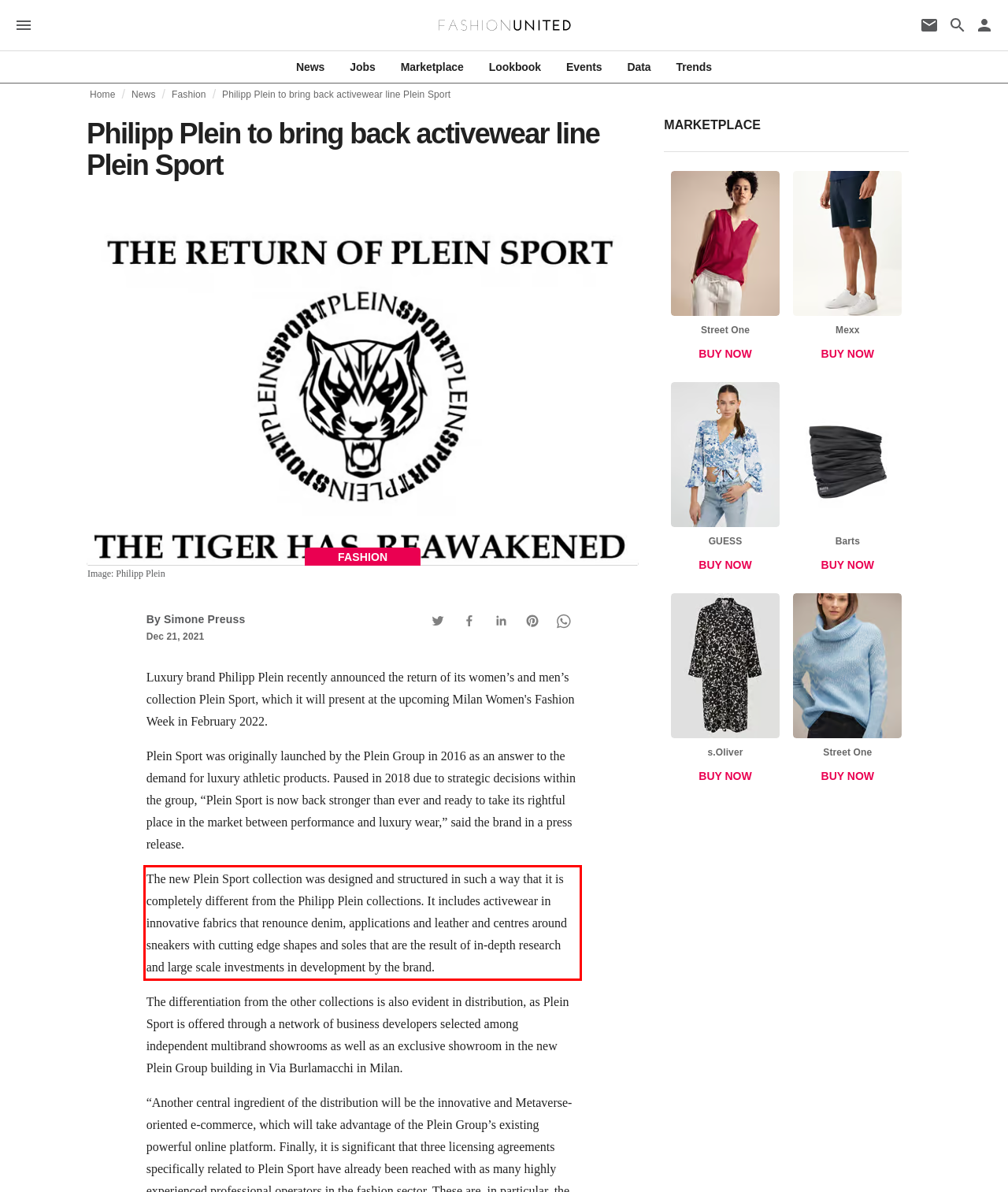Given a webpage screenshot, locate the red bounding box and extract the text content found inside it.

The new Plein Sport collection was designed and structured in such a way that it is completely different from the Philipp Plein collections. It includes activewear in innovative fabrics that renounce denim, applications and leather and centres around sneakers with cutting edge shapes and soles that are the result of in-depth research and large scale investments in development by the brand.